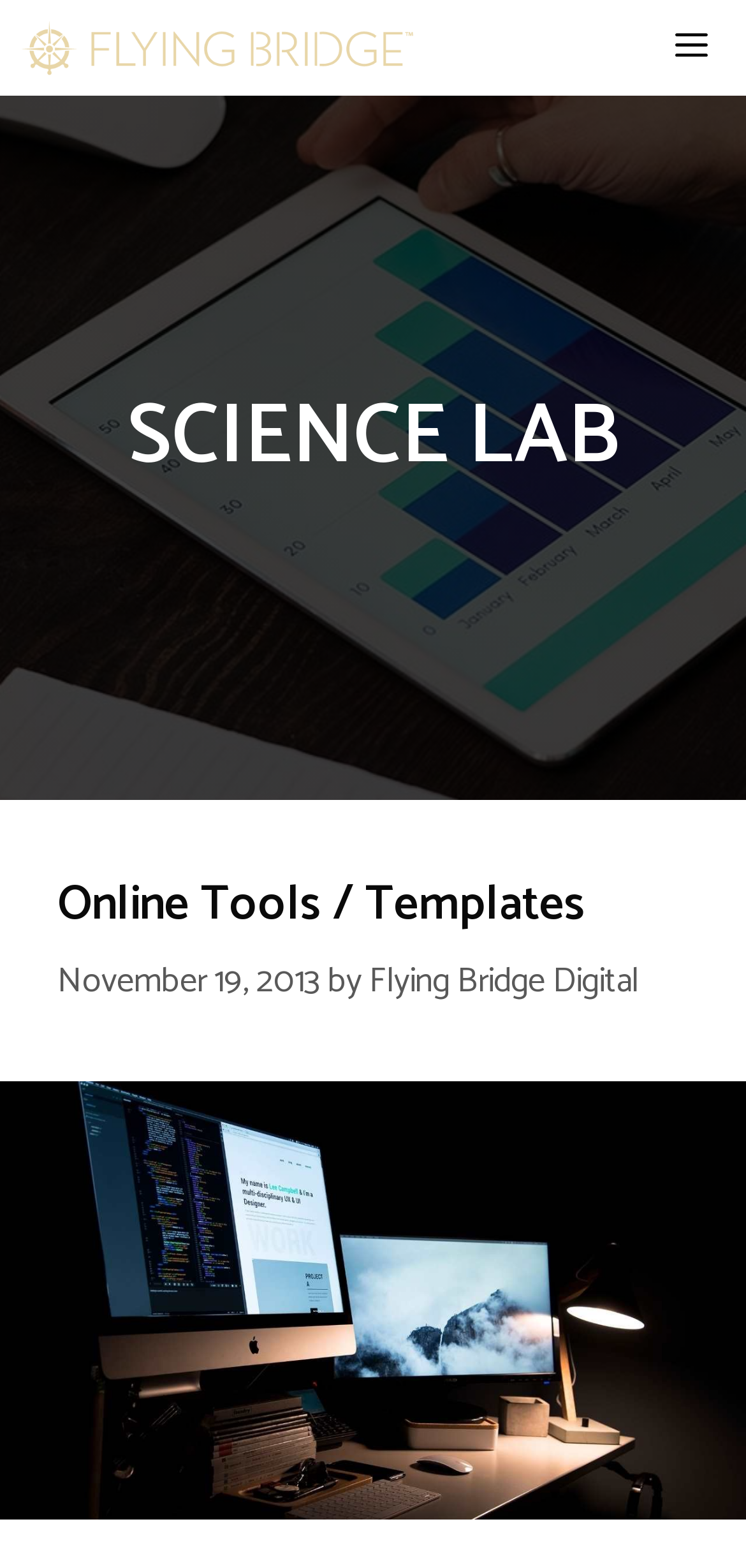What is the category of the online tool or template? Please answer the question using a single word or phrase based on the image.

Online Tools / Templates